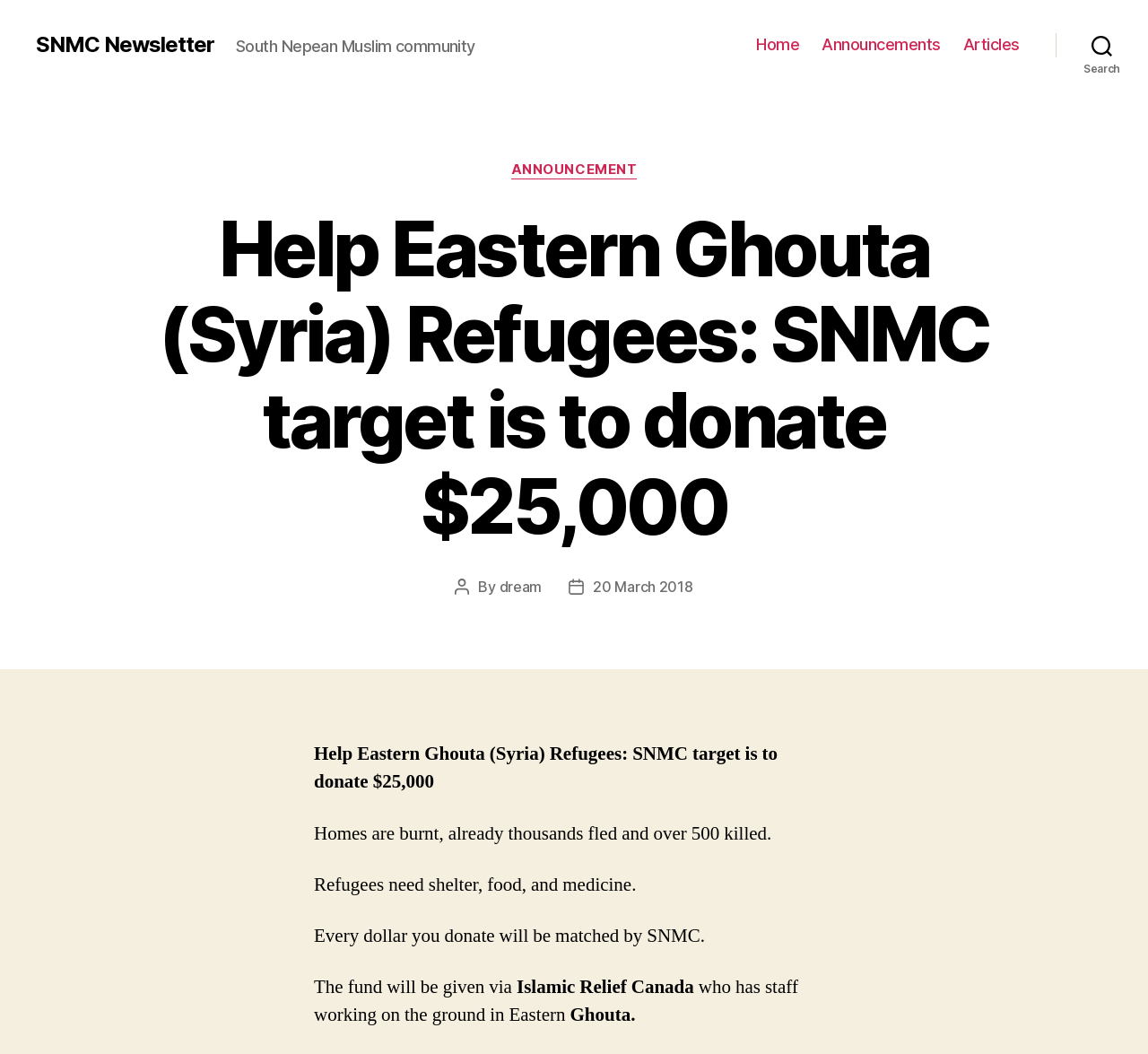Observe the image and answer the following question in detail: Who is working on the ground in Eastern Ghouta?

The webpage mentions that the fund will be given via Islamic Relief Canada, who has staff working on the ground in Eastern Ghouta.